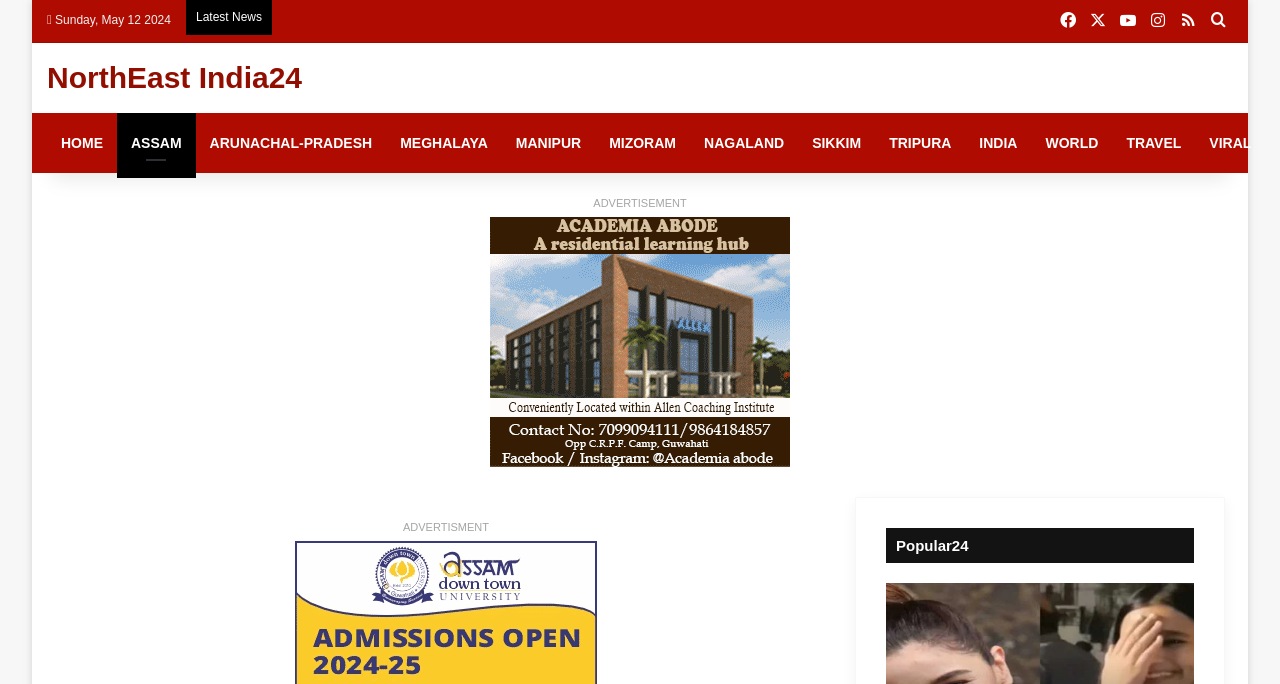How many primary navigation links are available?
Look at the image and respond with a one-word or short-phrase answer.

12